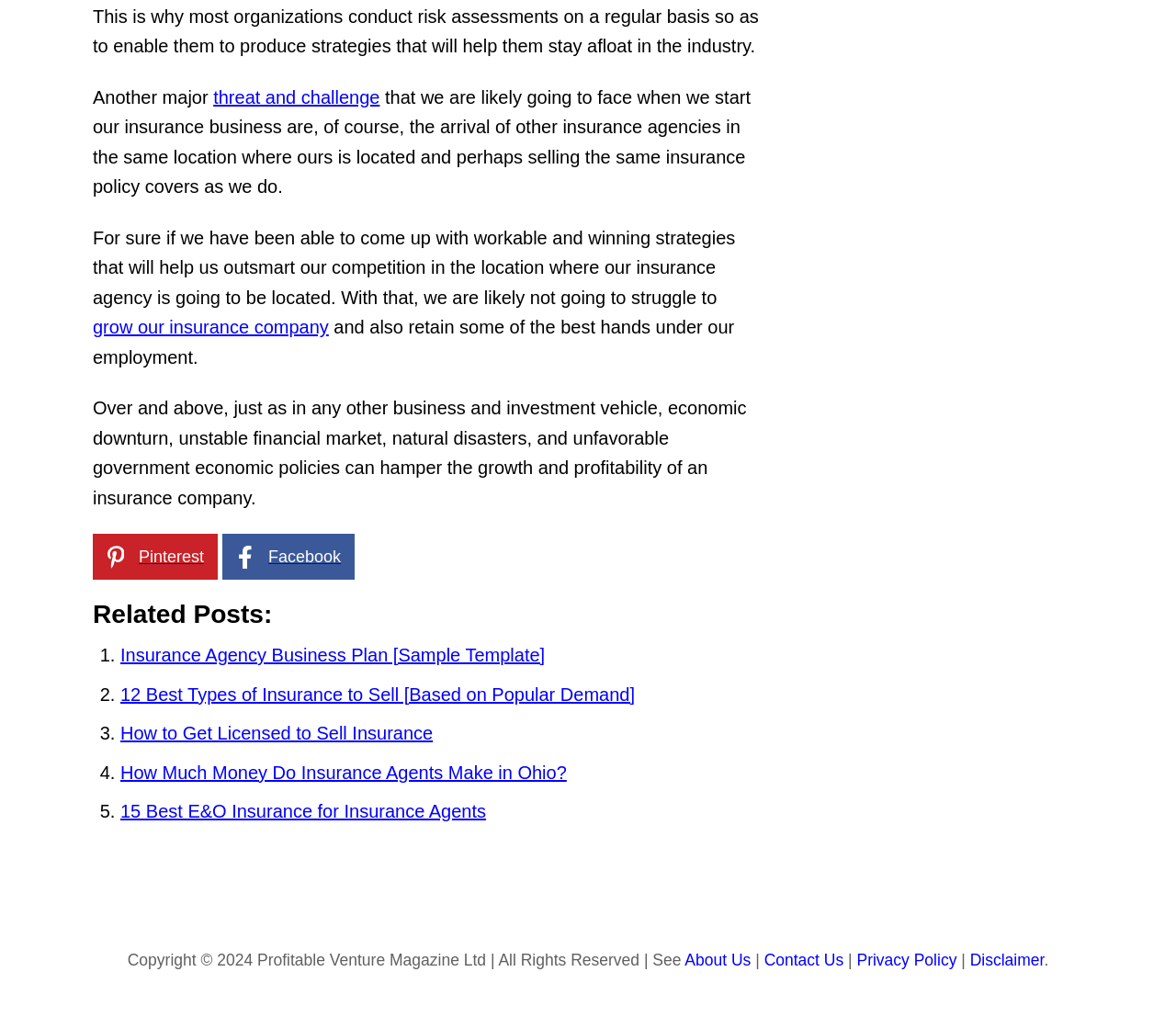What is the main purpose of conducting risk assessments?
Based on the screenshot, provide a one-word or short-phrase response.

To stay afloat in the industry